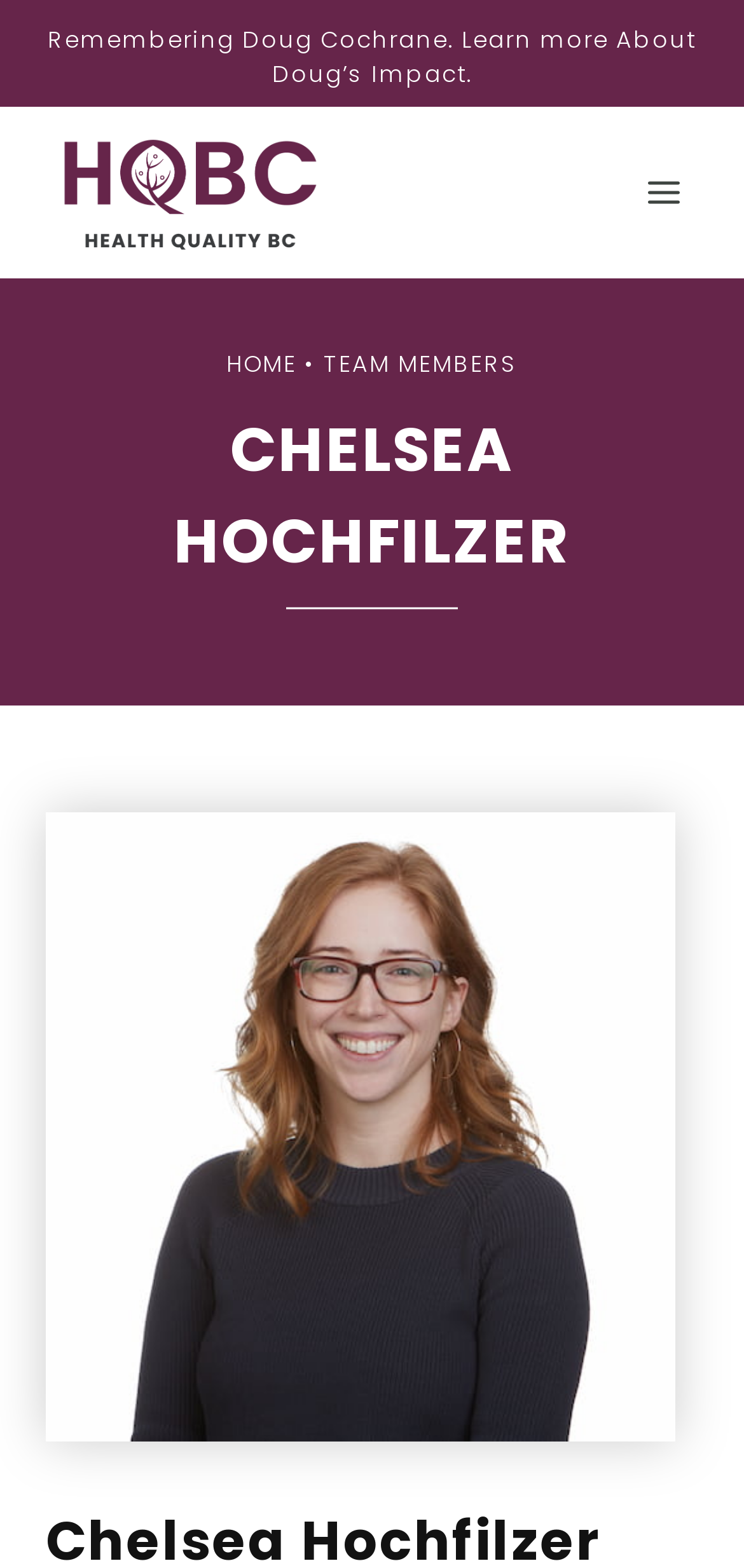Use a single word or phrase to answer the question: 
What is the shape of the separator?

Horizontal